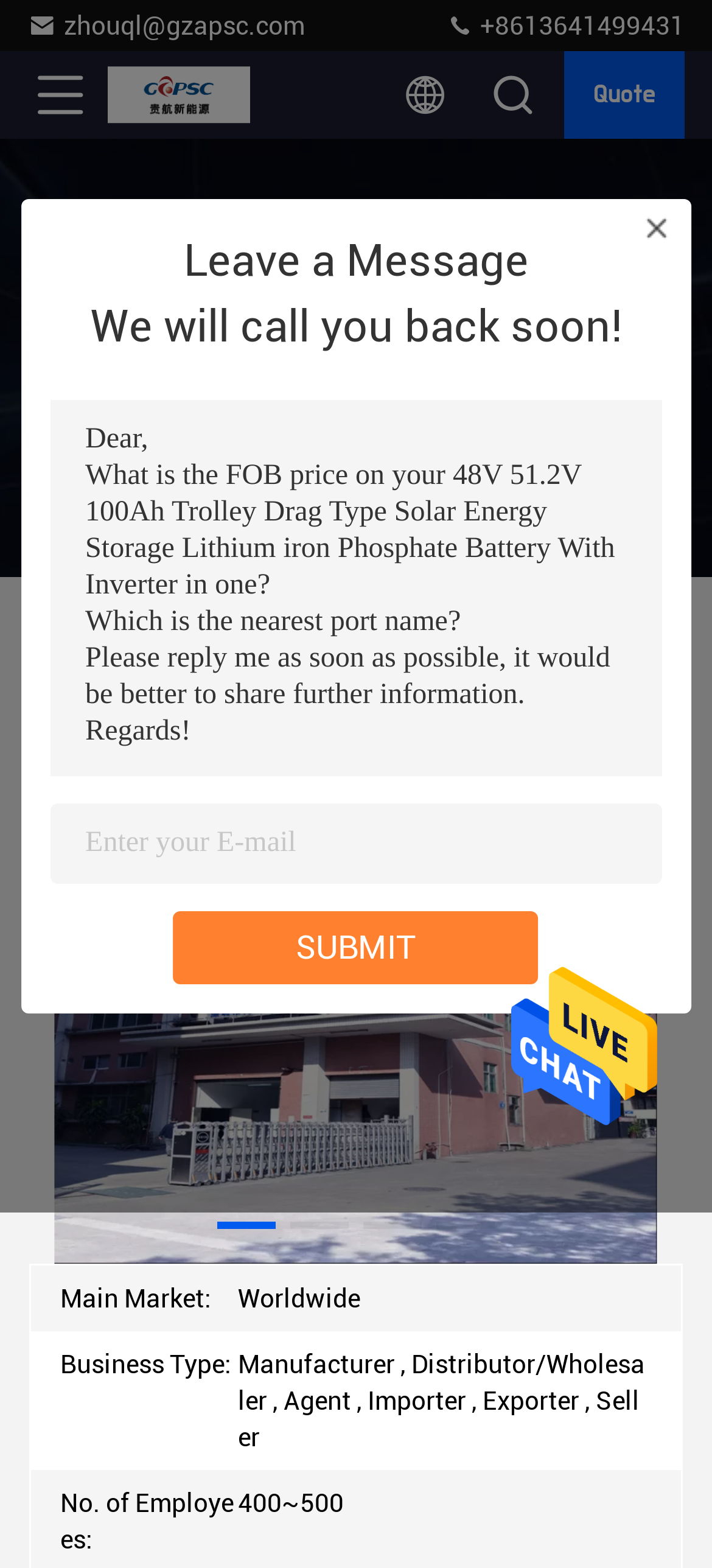What is the business type of the company?
Based on the image, give a one-word or short phrase answer.

Manufacturer, Distributor/Wholesaler, Agent, Importer, Exporter, Seller